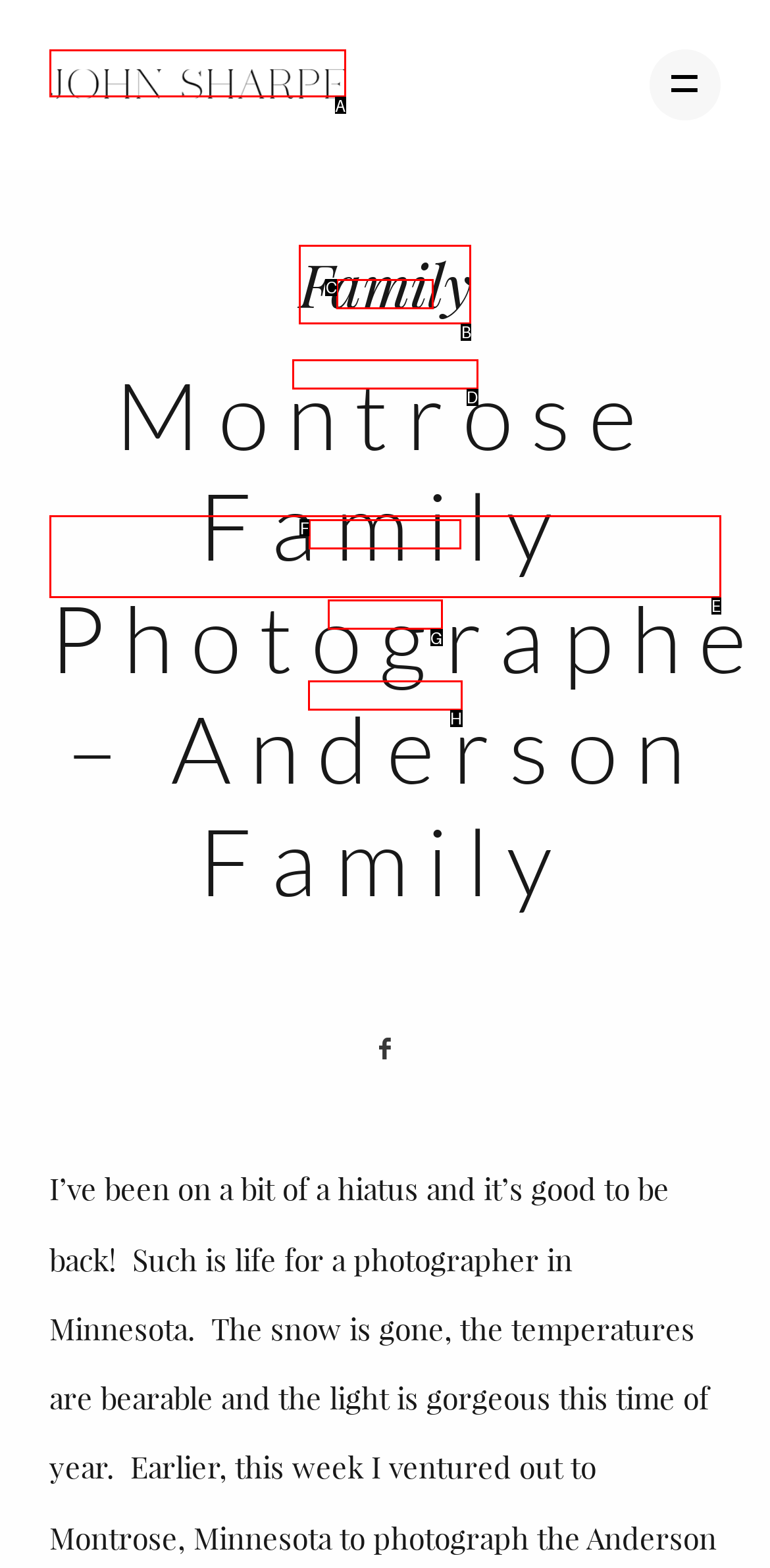Point out the correct UI element to click to carry out this instruction: contact the photographer
Answer with the letter of the chosen option from the provided choices directly.

H